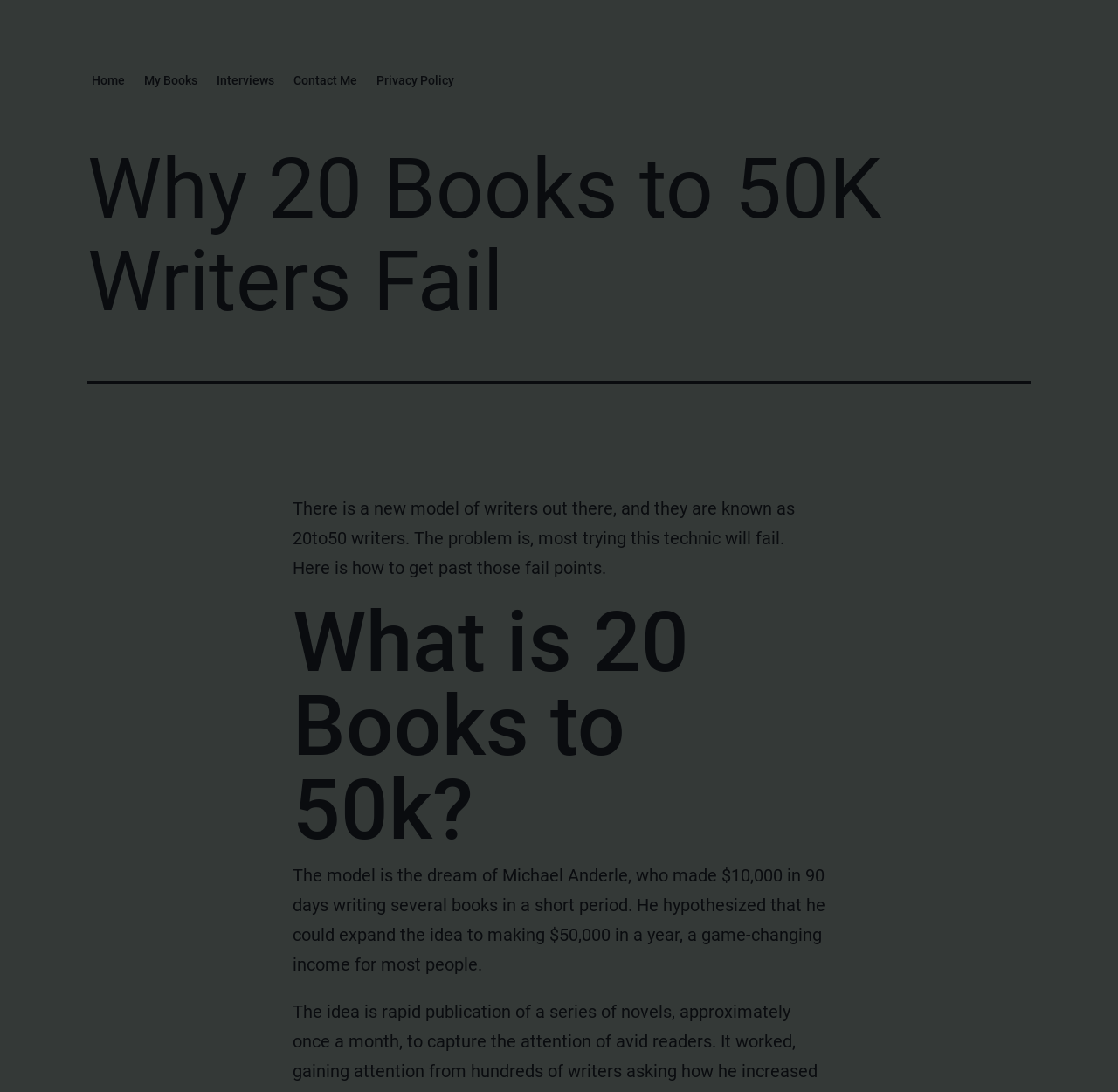What is the purpose of the 'Close this module' button?
From the image, respond with a single word or phrase.

To close a module